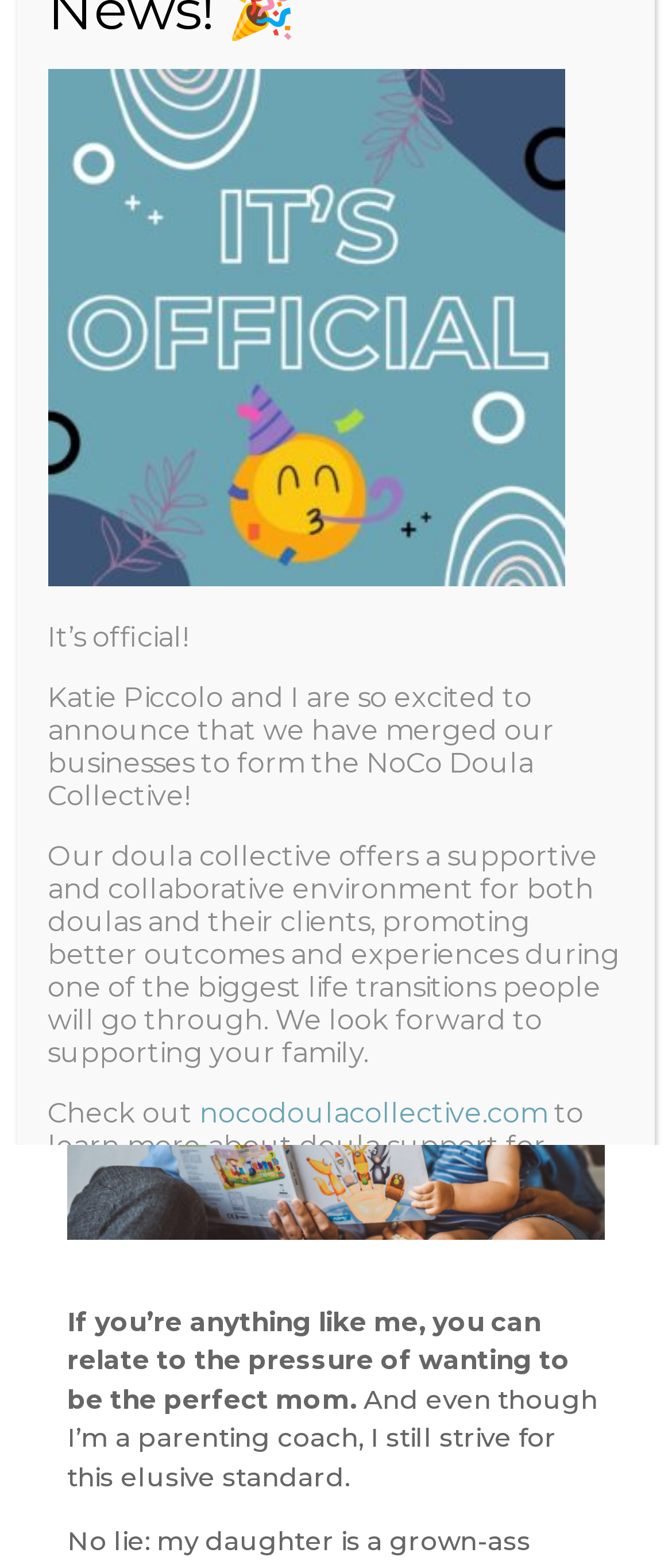Provide the bounding box coordinates in the format (top-left x, top-left y, bottom-right x, bottom-right y). All values are floating point numbers between 0 and 1. Determine the bounding box coordinate of the UI element described as: HOME LEARNING

None